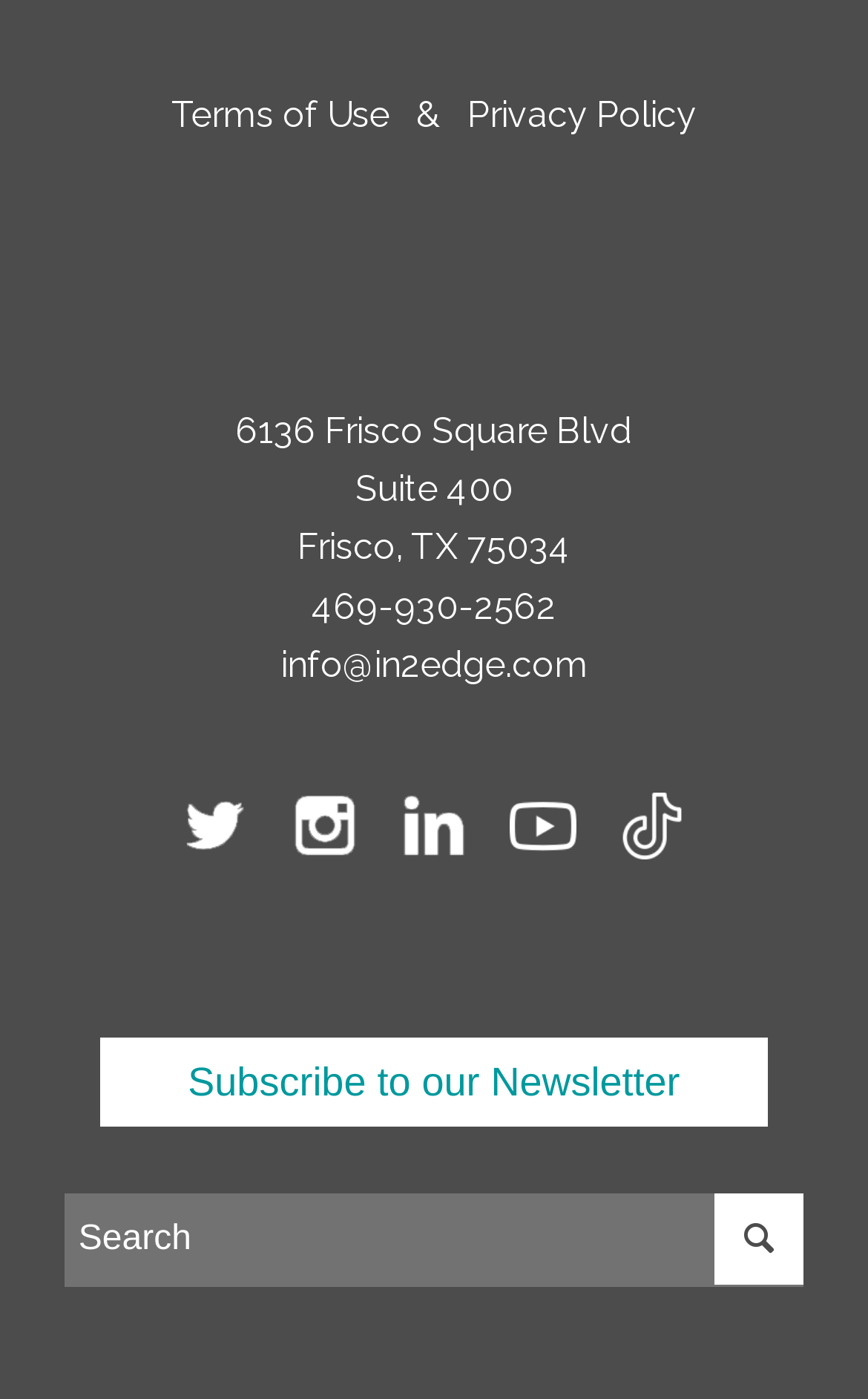Can you specify the bounding box coordinates for the region that should be clicked to fulfill this instruction: "Follow on Twitter".

[0.191, 0.574, 0.306, 0.604]